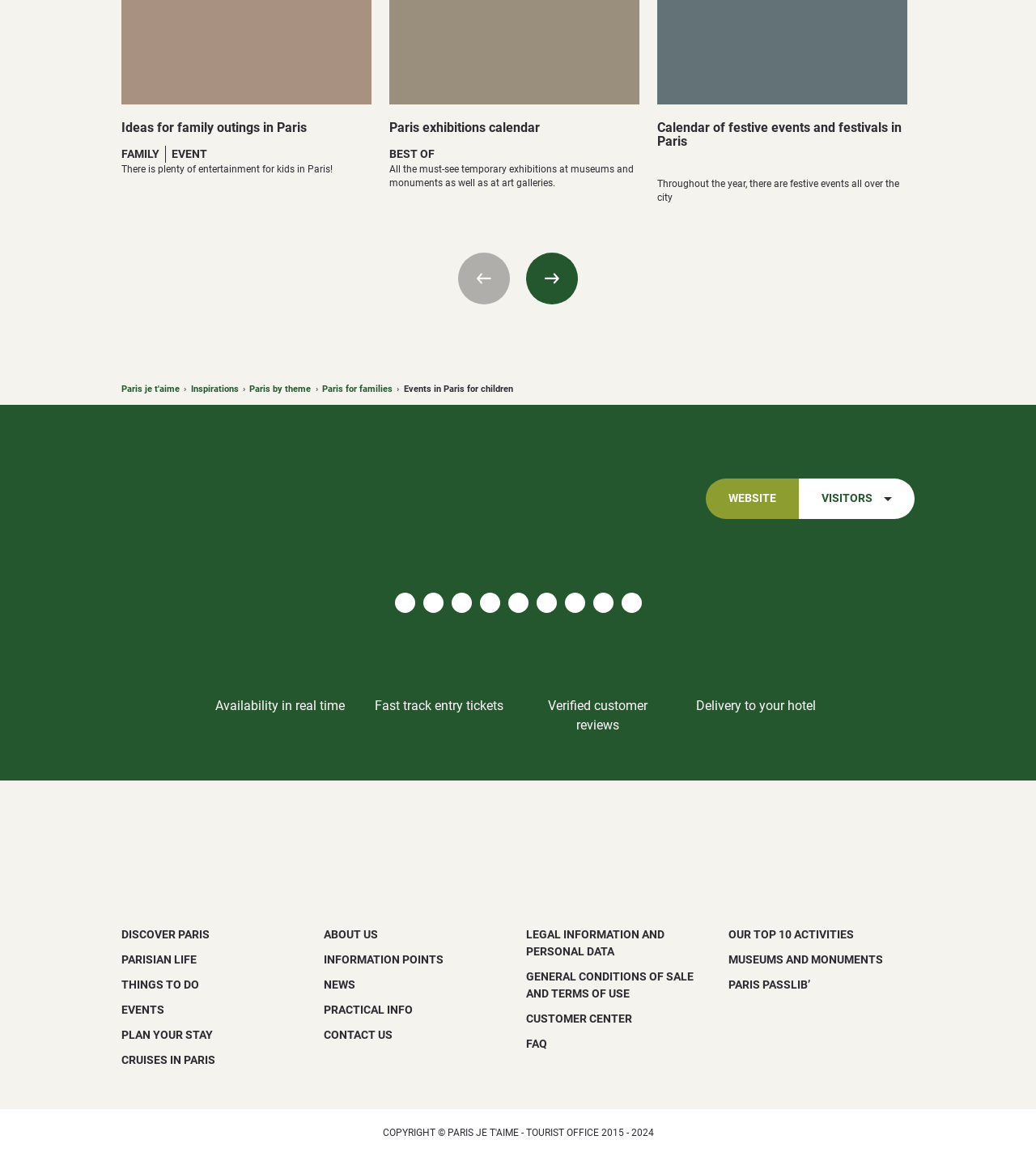Please find the bounding box for the UI component described as follows: "Contact us".

[0.312, 0.889, 0.379, 0.9]